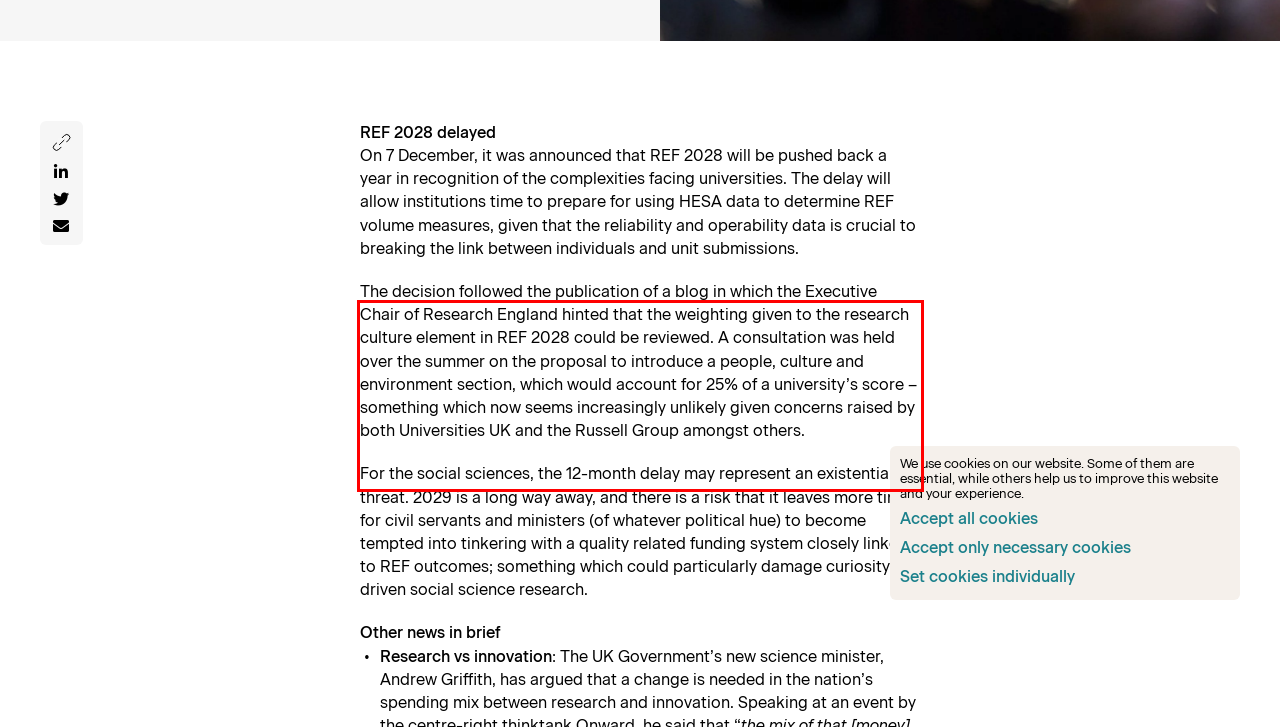Observe the screenshot of the webpage, locate the red bounding box, and extract the text content within it.

The decision followed the publication of a blog in which the Executive Chair of Research England hinted that the weighting given to the research culture element in REF 2028 could be reviewed. A consultation was held over the summer on the proposal to introduce a people, culture and environment section, which would account for 25% of a university’s score – something which now seems increasingly unlikely given concerns raised by both Universities UK and the Russell Group amongst others.